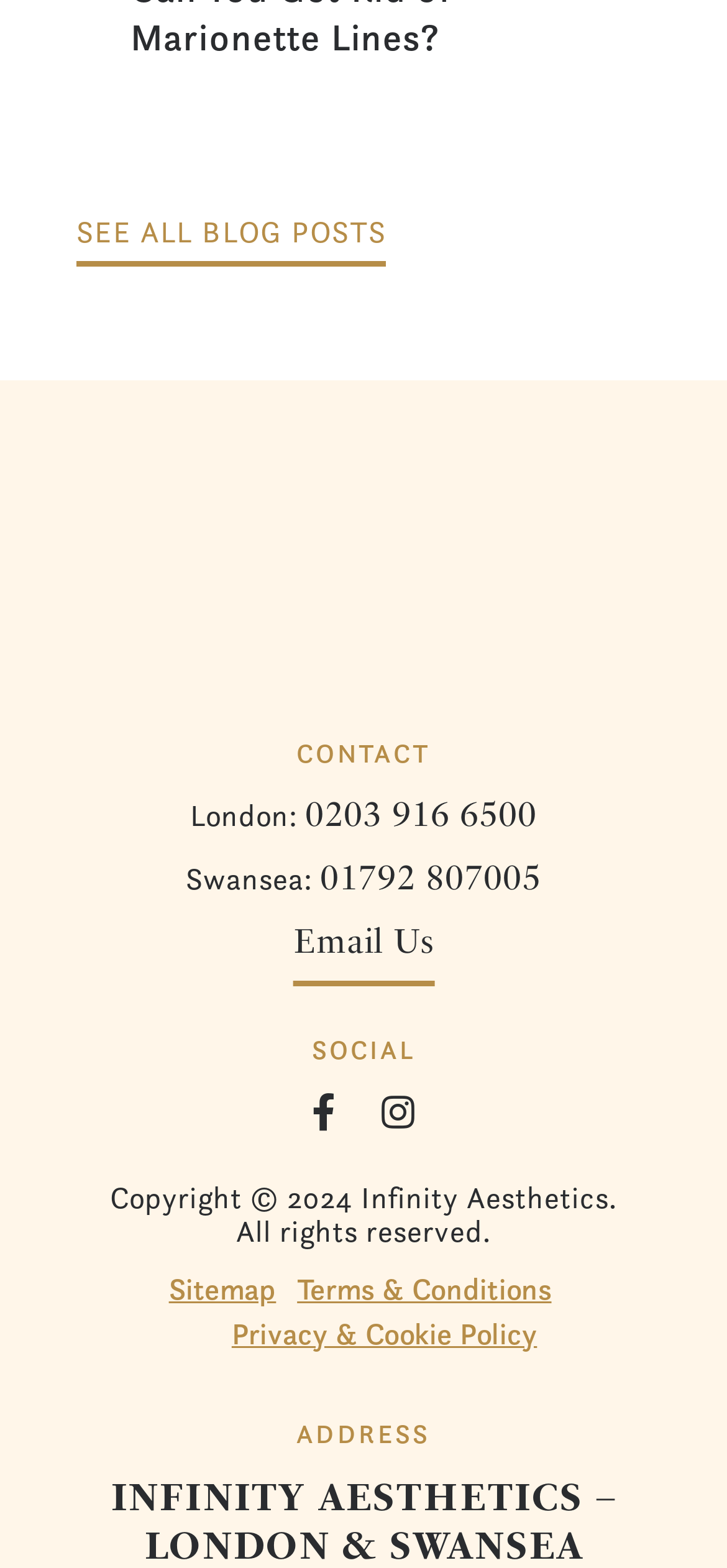Please mark the clickable region by giving the bounding box coordinates needed to complete this instruction: "View Sitemap".

[0.232, 0.808, 0.38, 0.837]